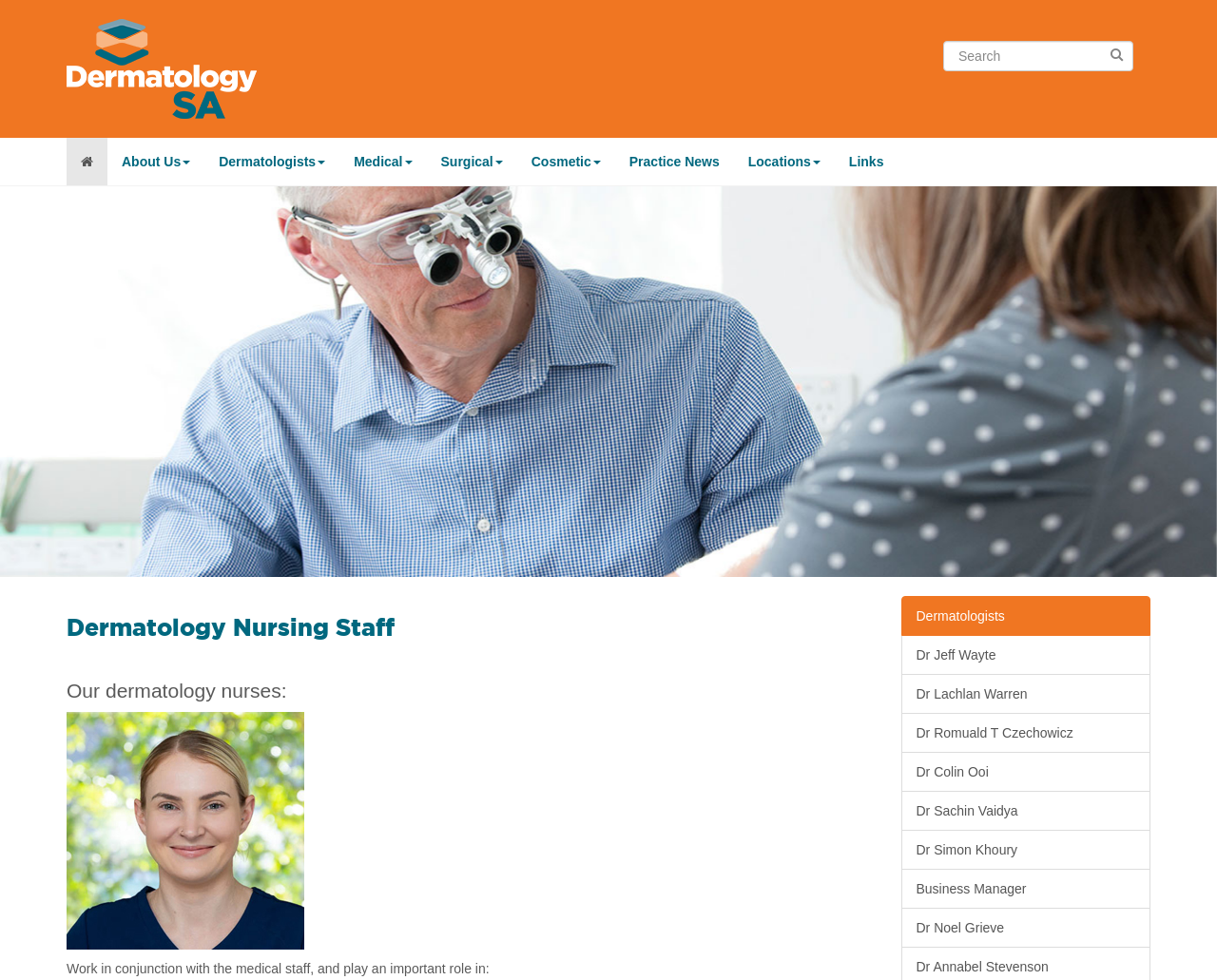Locate the bounding box coordinates of the area to click to fulfill this instruction: "Search for something". The bounding box should be presented as four float numbers between 0 and 1, in the order [left, top, right, bottom].

[0.775, 0.042, 0.931, 0.073]